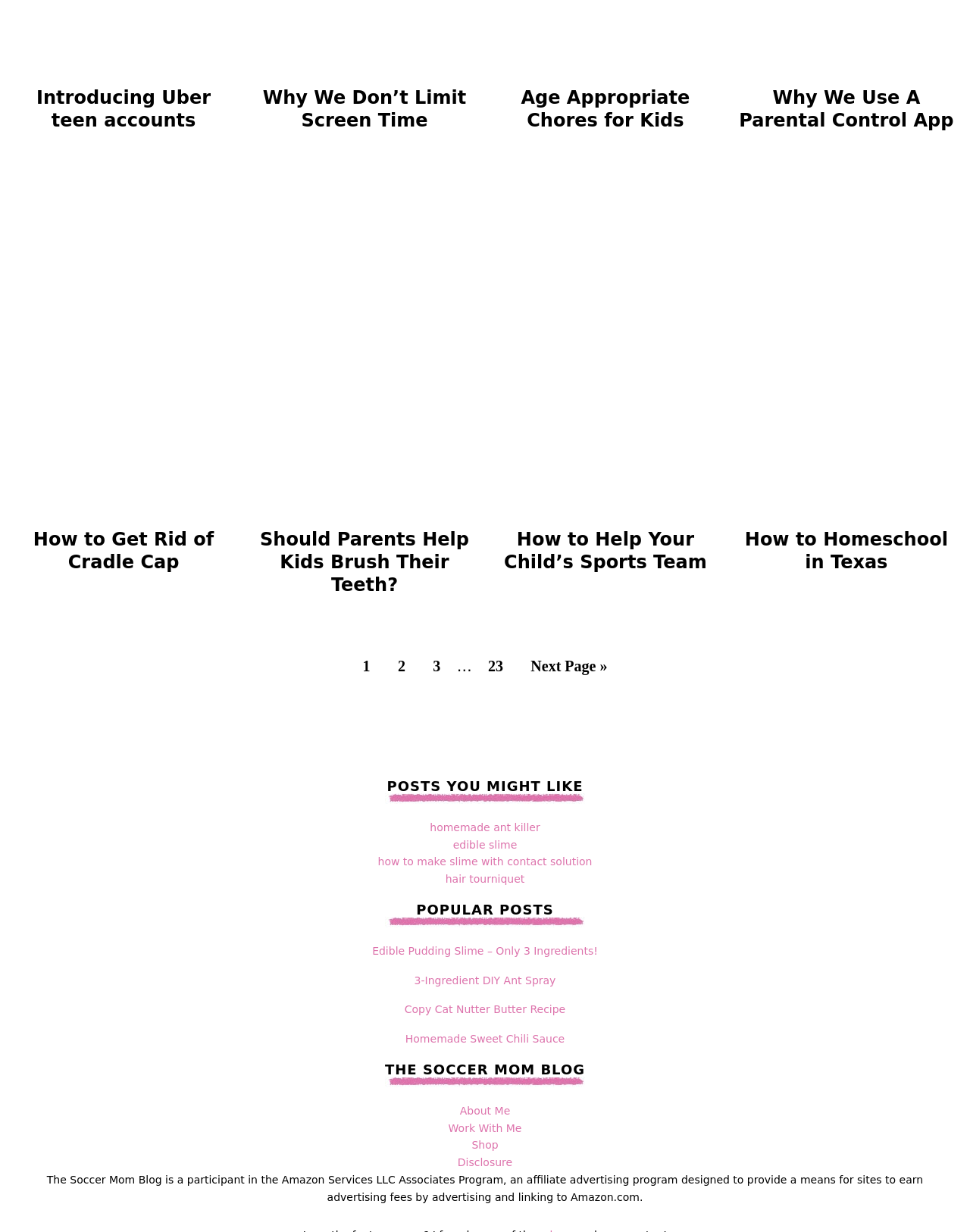Can you determine the bounding box coordinates of the area that needs to be clicked to fulfill the following instruction: "Go to the next page"?

[0.535, 0.526, 0.638, 0.556]